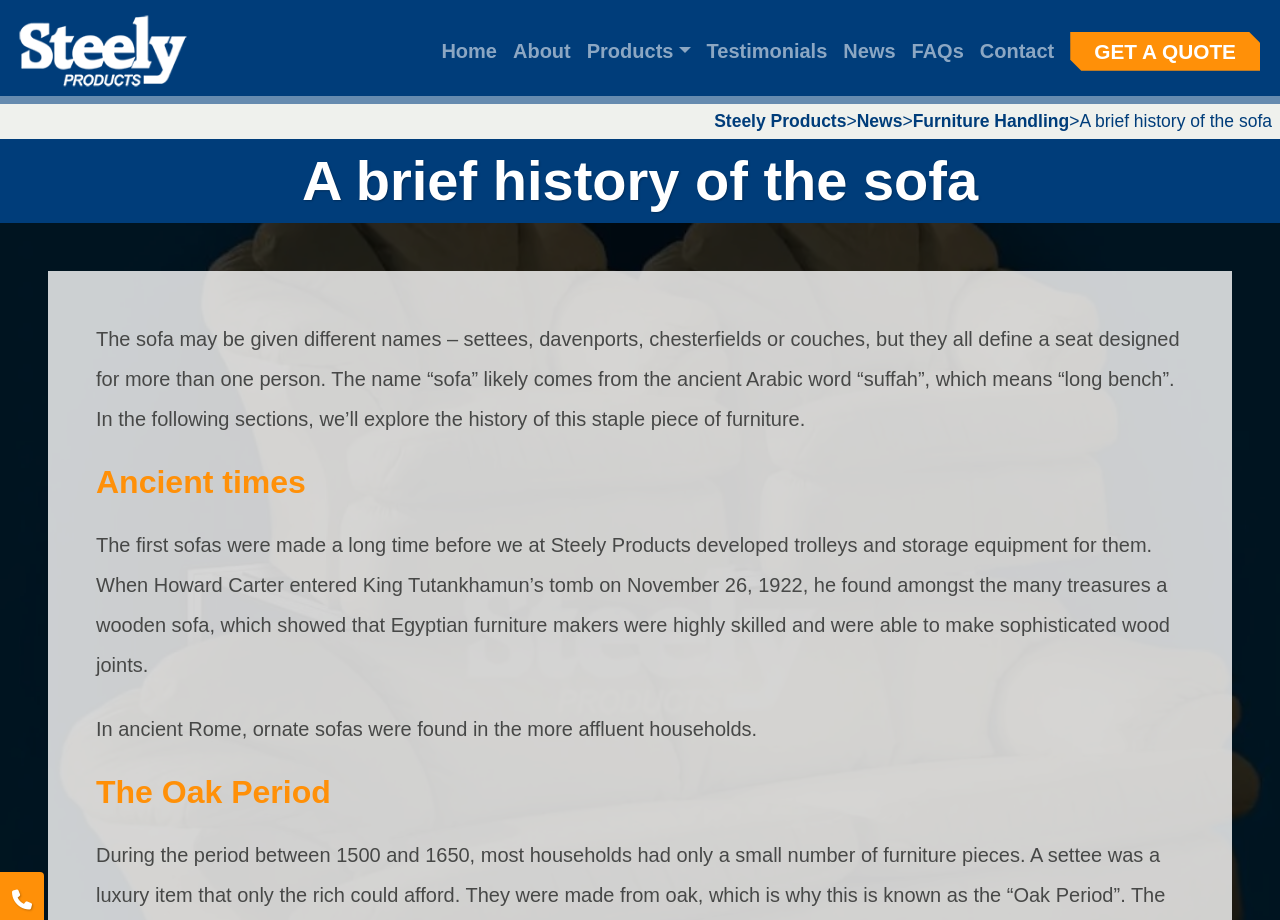Specify the bounding box coordinates (top-left x, top-left y, bottom-right x, bottom-right y) of the UI element in the screenshot that matches this description: Steely Products

[0.558, 0.121, 0.661, 0.143]